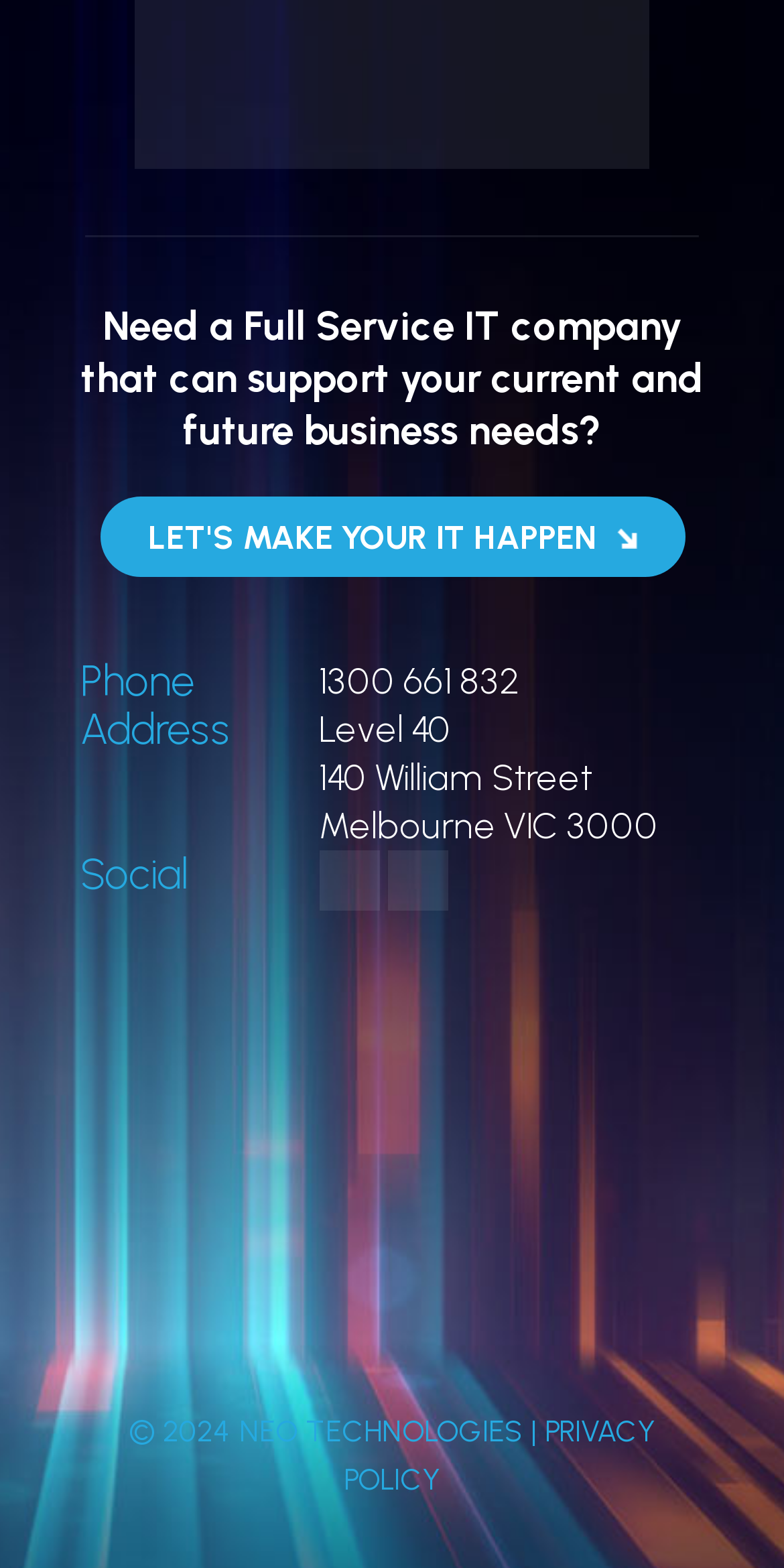How many social links are there?
Please provide a single word or phrase as the answer based on the screenshot.

2